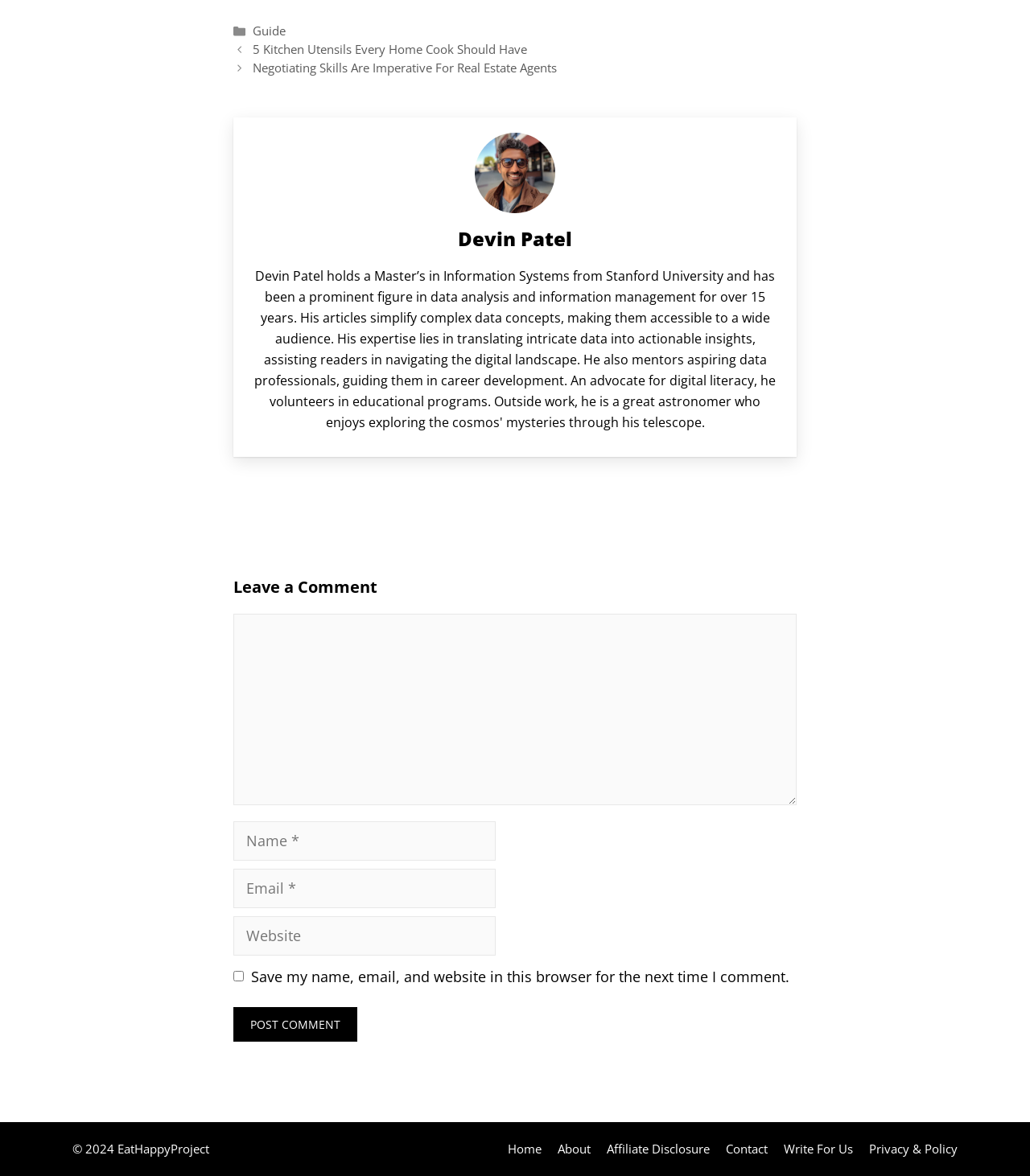Answer the question below with a single word or a brief phrase: 
What is the label of the first textbox in the comment section?

Comment